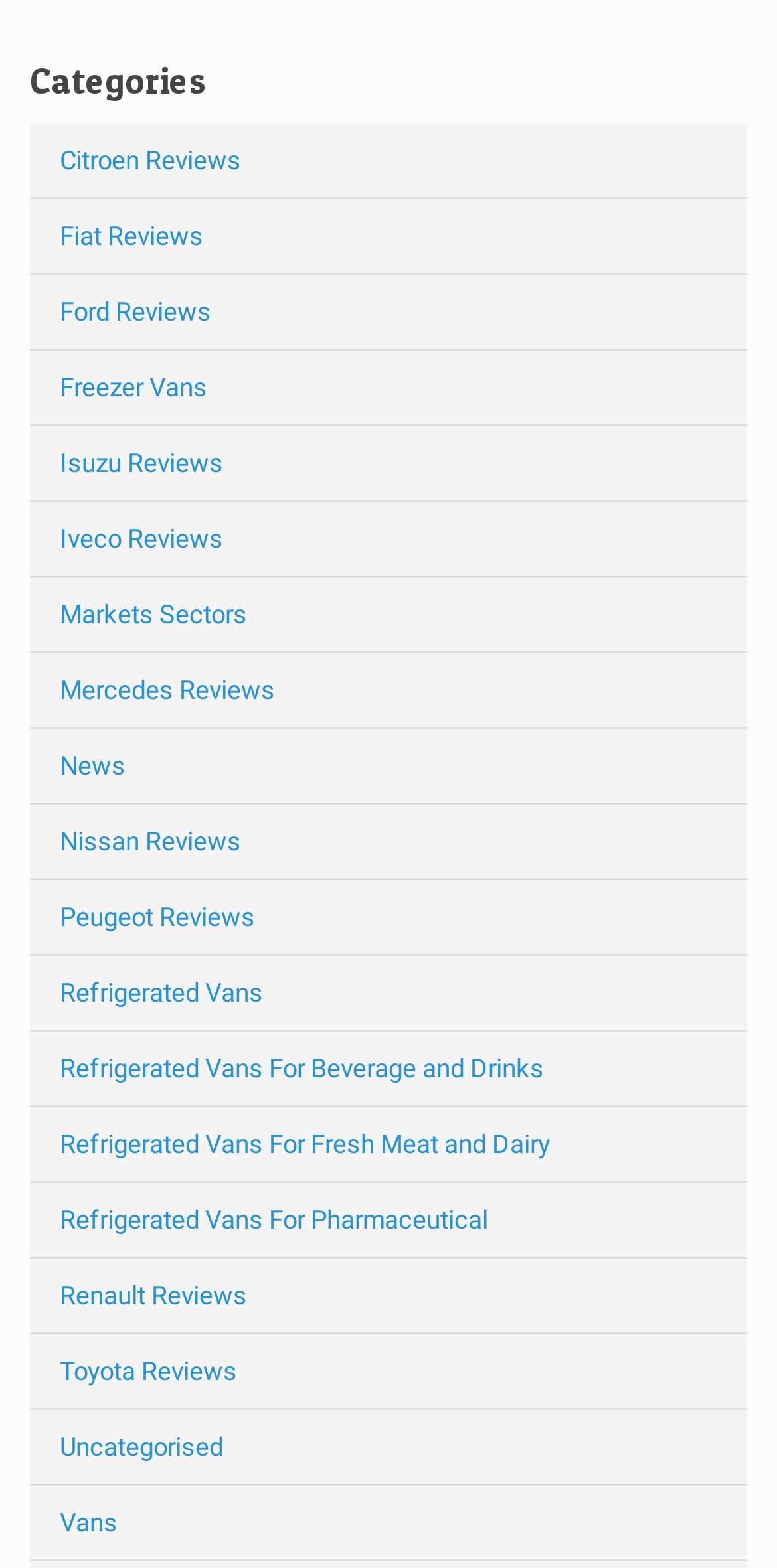Can you specify the bounding box coordinates of the area that needs to be clicked to fulfill the following instruction: "View Citroen reviews"?

[0.038, 0.079, 0.962, 0.126]